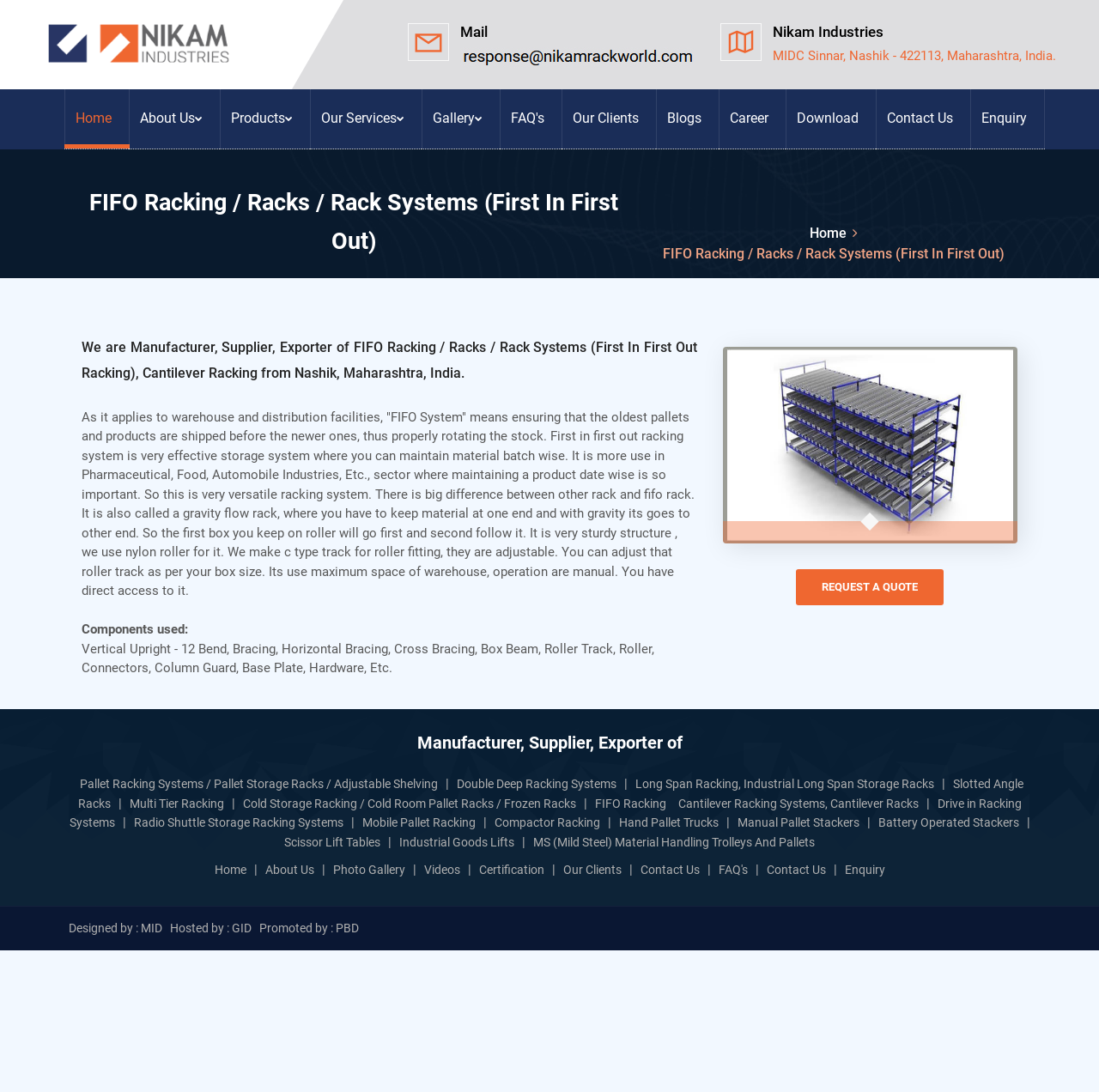Respond to the following question using a concise word or phrase: 
What is the company name mentioned on the webpage?

Nikam Industries